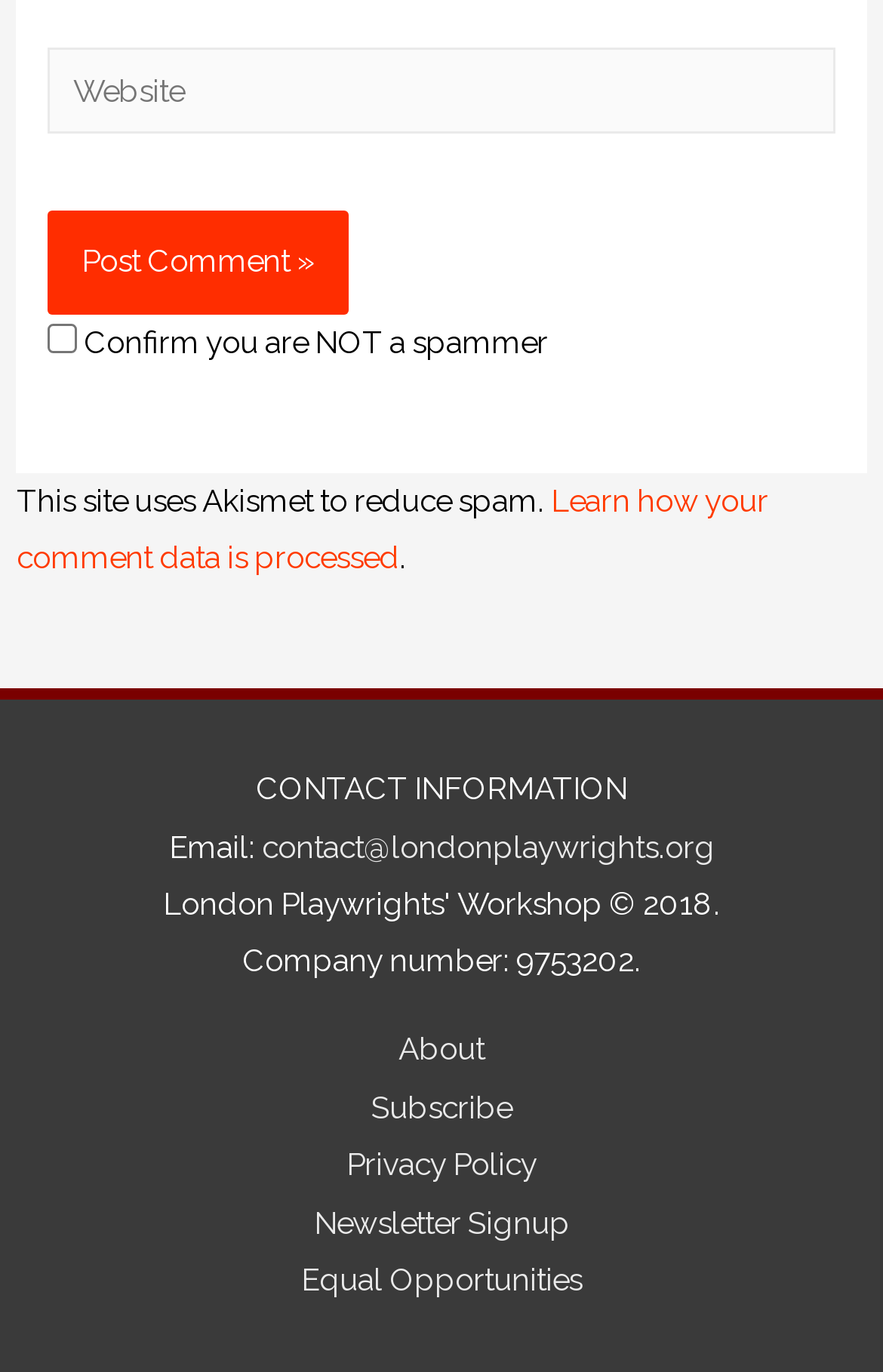What is the email address for contact?
Based on the image, answer the question with a single word or brief phrase.

contact@londonplaywrights.org